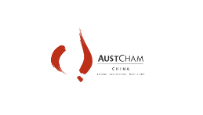Analyze the image and describe all the key elements you observe.

The image features the logo of Austcham China, an organization aimed at promoting trade and business relations between Australia and China. The logo incorporates a stylized representation of a flame or abstract form in red, symbolizing energy and connection, alongside the bold text "AUSTCHAM" and "China" in a modern typeface. This imagery reflects the organization's commitment to fostering partnerships and facilitating discussions in the food and agribusiness sectors, especially relevant to topics like agricultural innovation and export opportunities. The design conveys professionalism and a dynamic spirit, aligning with Austcham China’s mission to support its members in navigating the evolving business landscape within China.